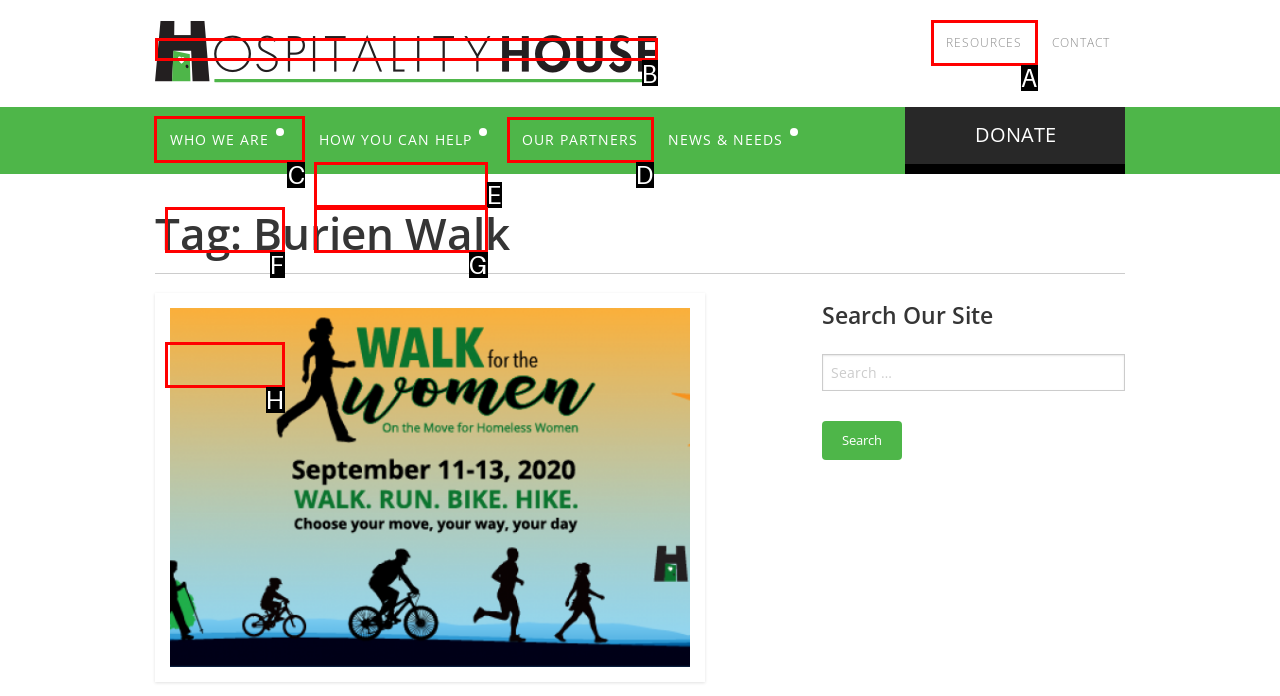Among the marked elements in the screenshot, which letter corresponds to the UI element needed for the task: Go to WHO WE ARE?

C